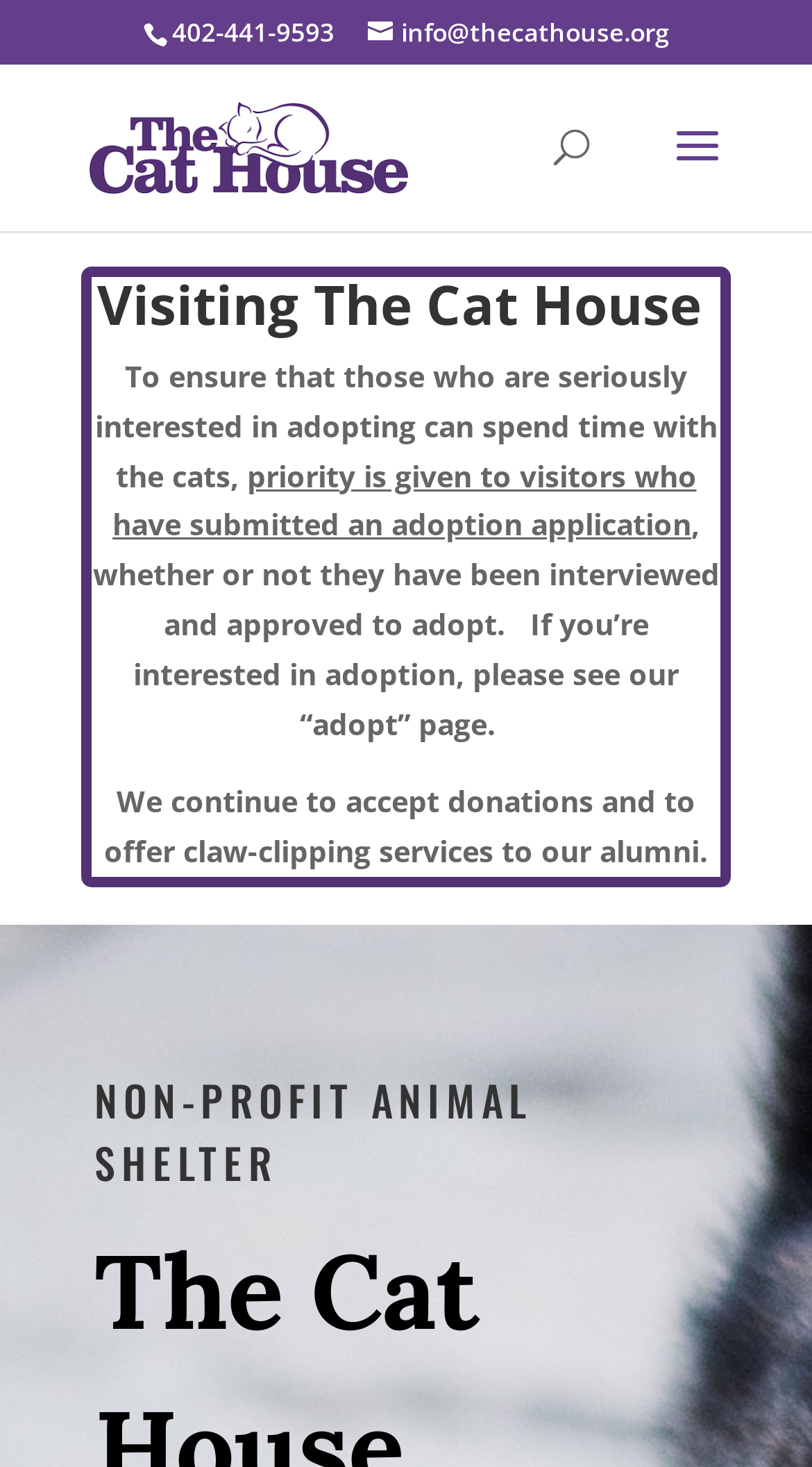What is the phone number of The Cat House? Please answer the question using a single word or phrase based on the image.

402-441-9593